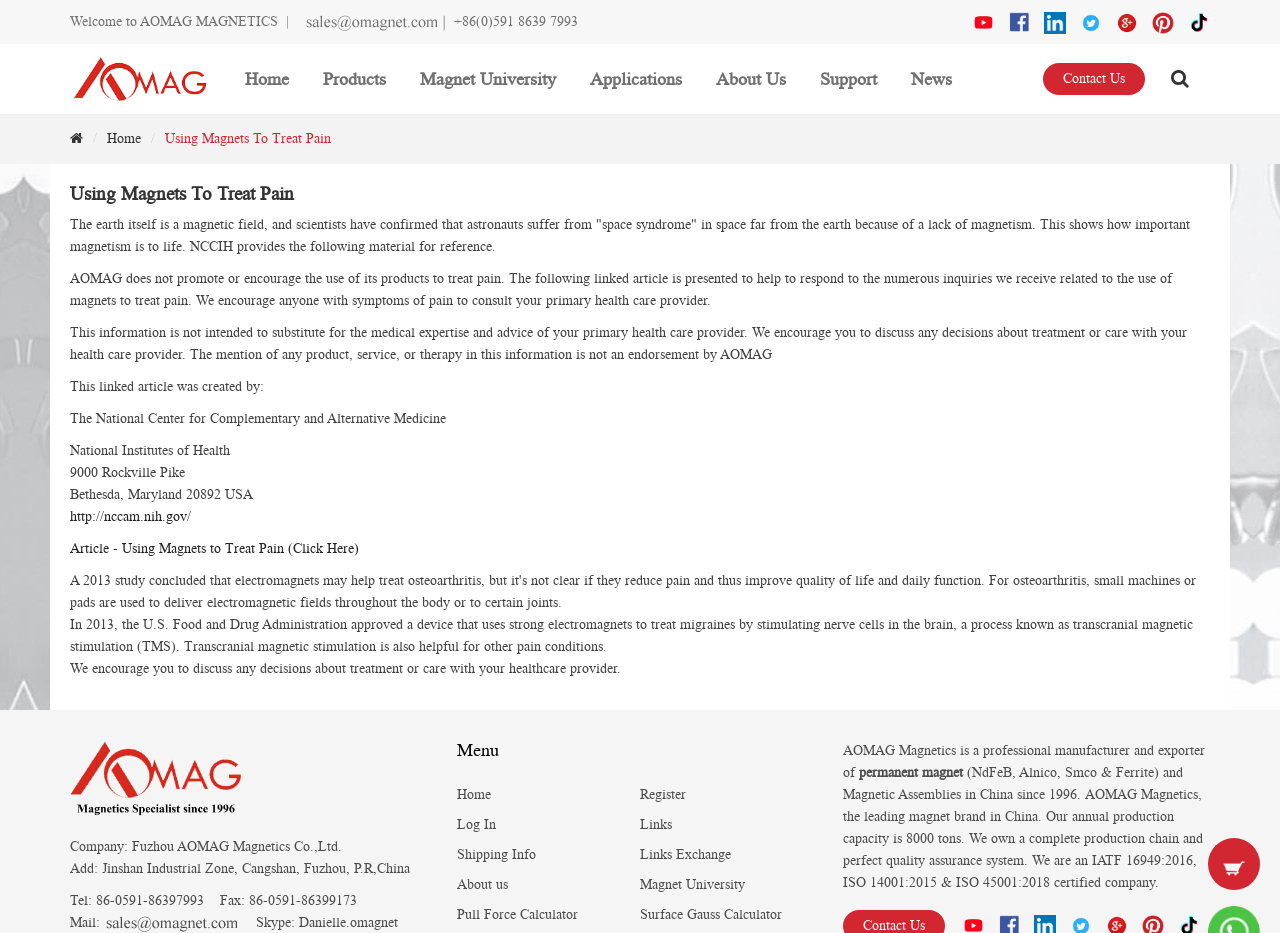Can you identify the bounding box coordinates of the clickable region needed to carry out this instruction: 'Visit the Home page'? The coordinates should be four float numbers within the range of 0 to 1, stated as [left, top, right, bottom].

[0.18, 0.047, 0.238, 0.122]